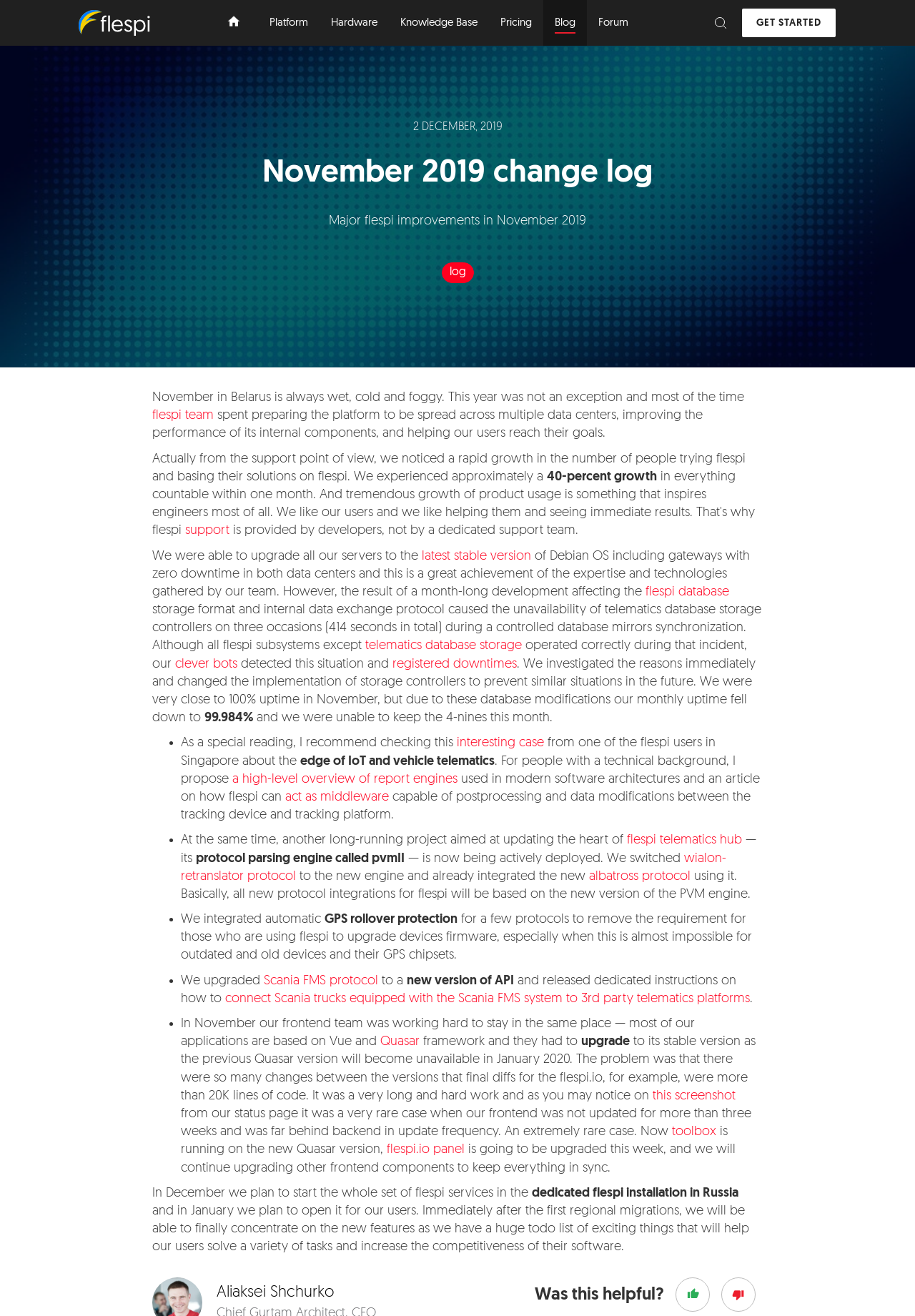Locate the bounding box coordinates of the clickable region to complete the following instruction: "Click on the 'GET STARTED' button."

[0.81, 0.006, 0.914, 0.029]